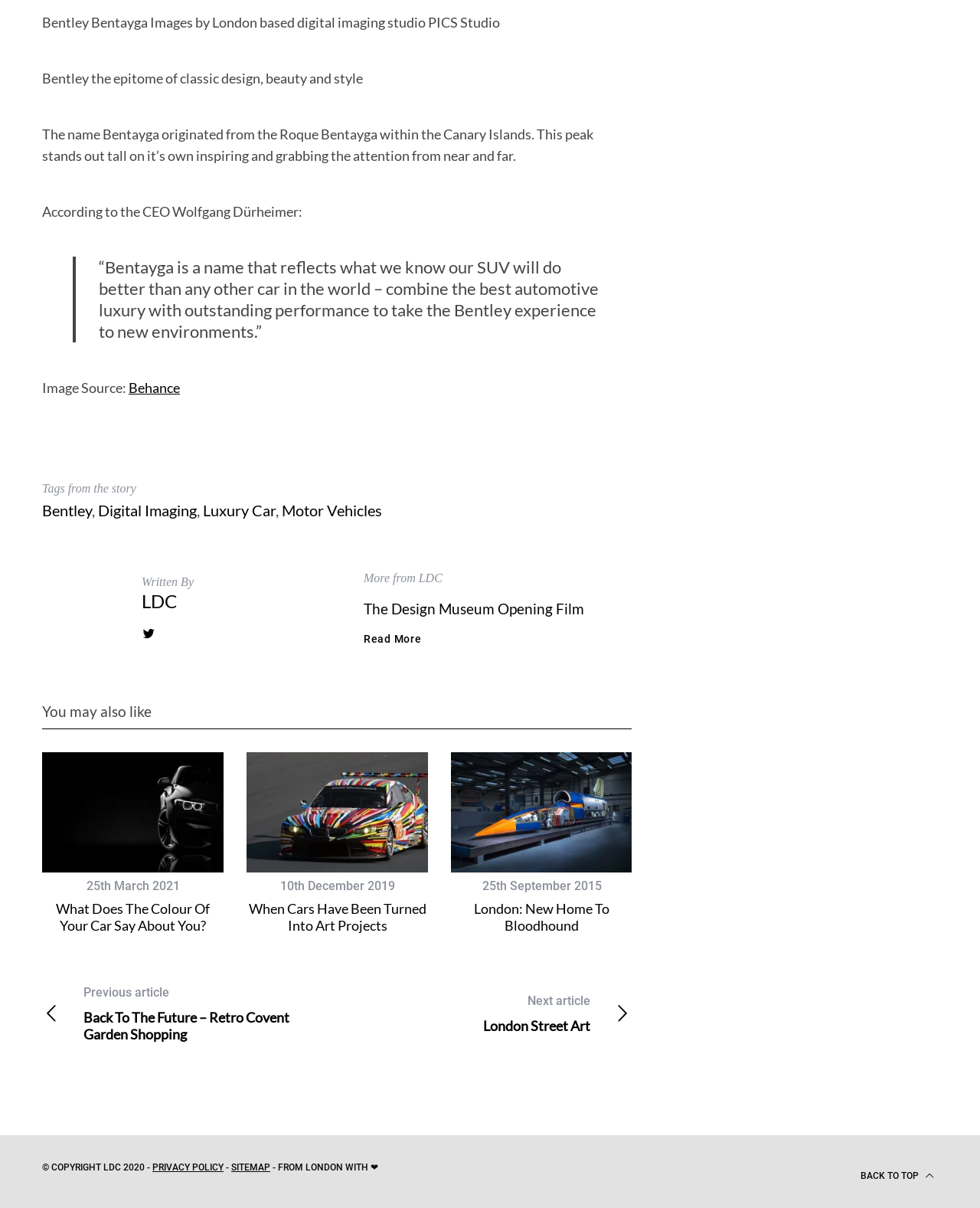Analyze the image and provide a detailed answer to the question: How many related articles are shown?

There are three related articles shown at the bottom of the webpage, each with a heading, image, and timestamp.